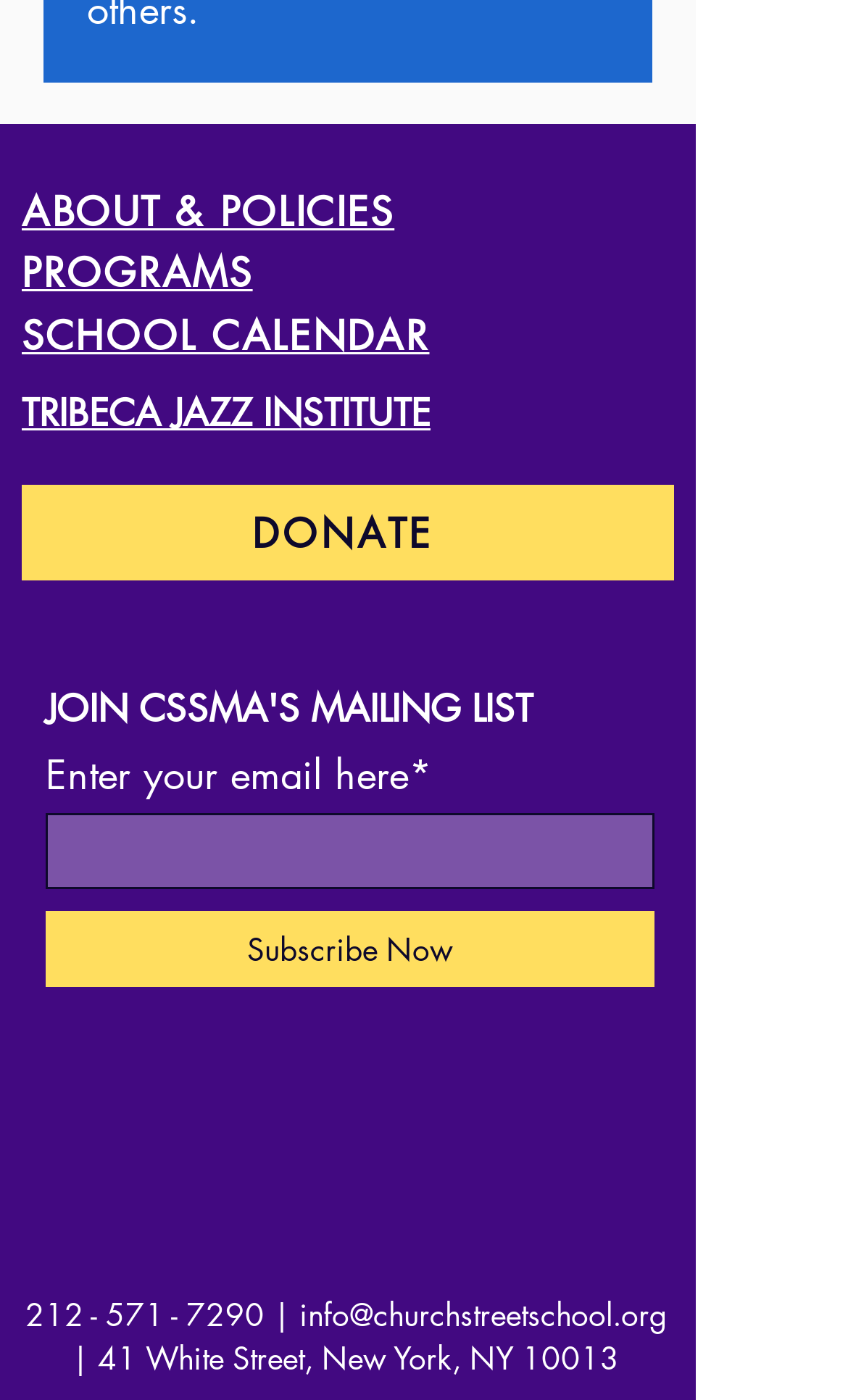What is the purpose of the textbox?
Answer the question in a detailed and comprehensive manner.

I found a textbox element with the description 'Enter your email here*' and a static text element with the same text, which suggests that the purpose of the textbox is to enter an email address.